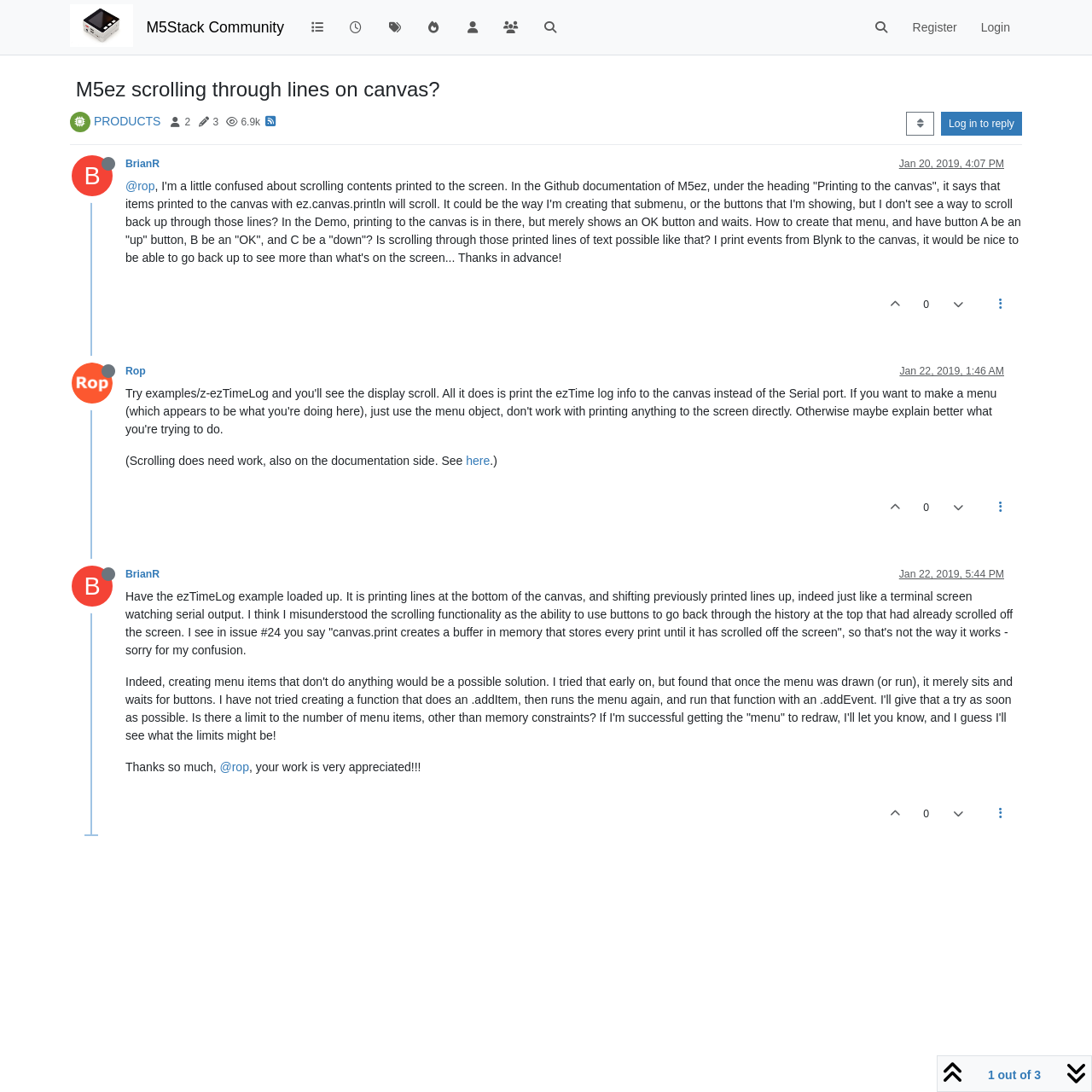Explain in detail what you observe on this webpage.

This webpage is a discussion forum post on the M5Stack Community website. At the top, there is a navigation bar with links to categories, recent posts, tags, popular posts, users, groups, and search. The search bar is located at the top right corner. 

Below the navigation bar, there is a heading that reads "M5ez scrolling through lines on canvas?" followed by a series of links to related topics, including "PRODUCTS", "Posters", "Posts", "Views", and a number indicating the number of views, "6.9k". 

The main content of the page is a discussion thread between two users, BrianR and Rop. BrianR's post is the longest and describes their confusion about scrolling contents printed to the screen in the M5ez library. They ask for help on how to create a menu with buttons to scroll through printed lines of text. 

Rop responds to BrianR's post, explaining that scrolling functionality is not what BrianR thought it was and provides some guidance on how to achieve the desired functionality. 

Throughout the discussion thread, there are links to user avatars, timestamps, and reply buttons. There are also some icons, such as up and down arrows, and a menu sort option button. At the bottom of the page, there is a link to the next page of the discussion thread.